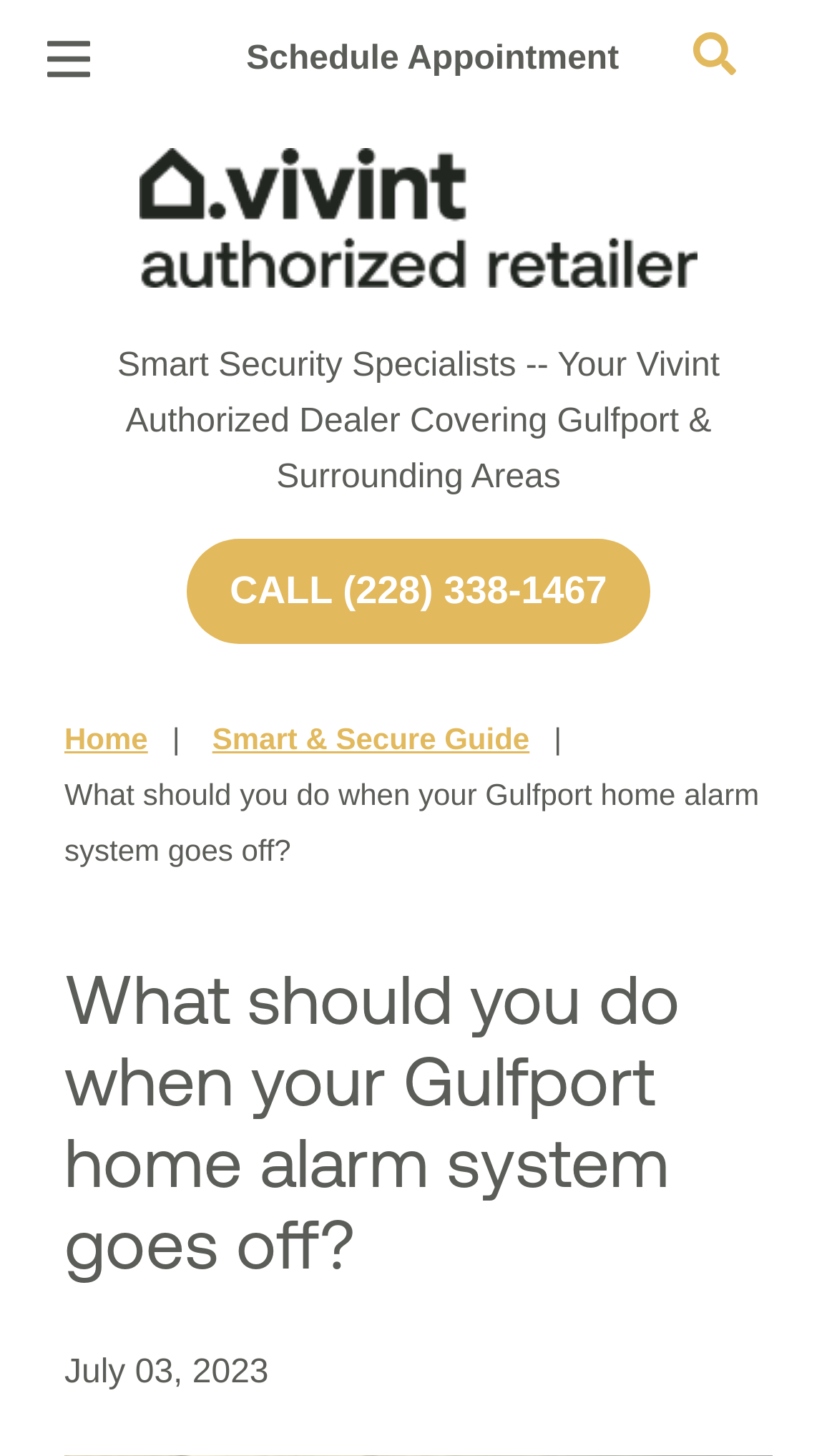Indicate the bounding box coordinates of the element that needs to be clicked to satisfy the following instruction: "Click on Tools". The coordinates should be four float numbers between 0 and 1, i.e., [left, top, right, bottom].

None